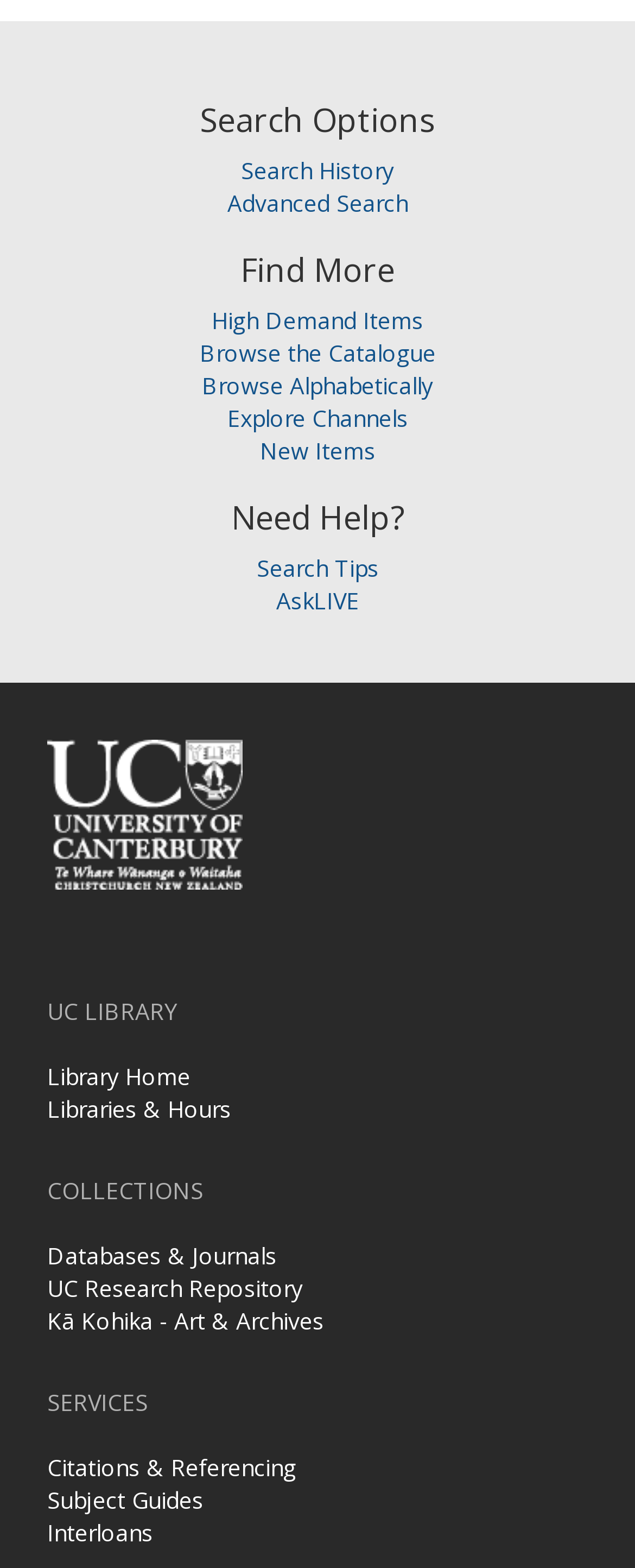Locate the bounding box coordinates of the clickable area to execute the instruction: "Go to library home". Provide the coordinates as four float numbers between 0 and 1, represented as [left, top, right, bottom].

[0.074, 0.676, 0.3, 0.696]